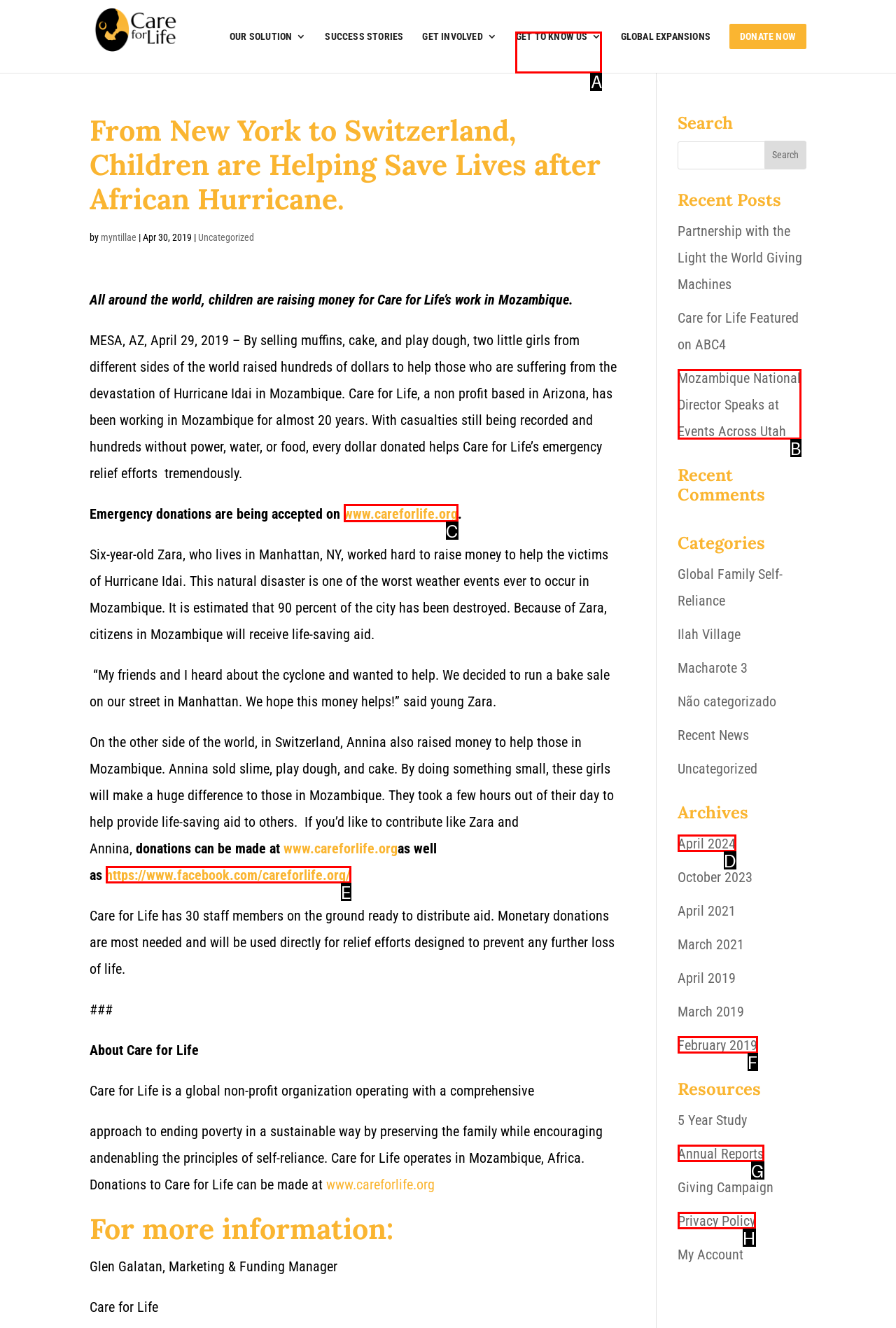Which lettered option should be clicked to achieve the task: Visit the 'Care for Life' website? Choose from the given choices.

C